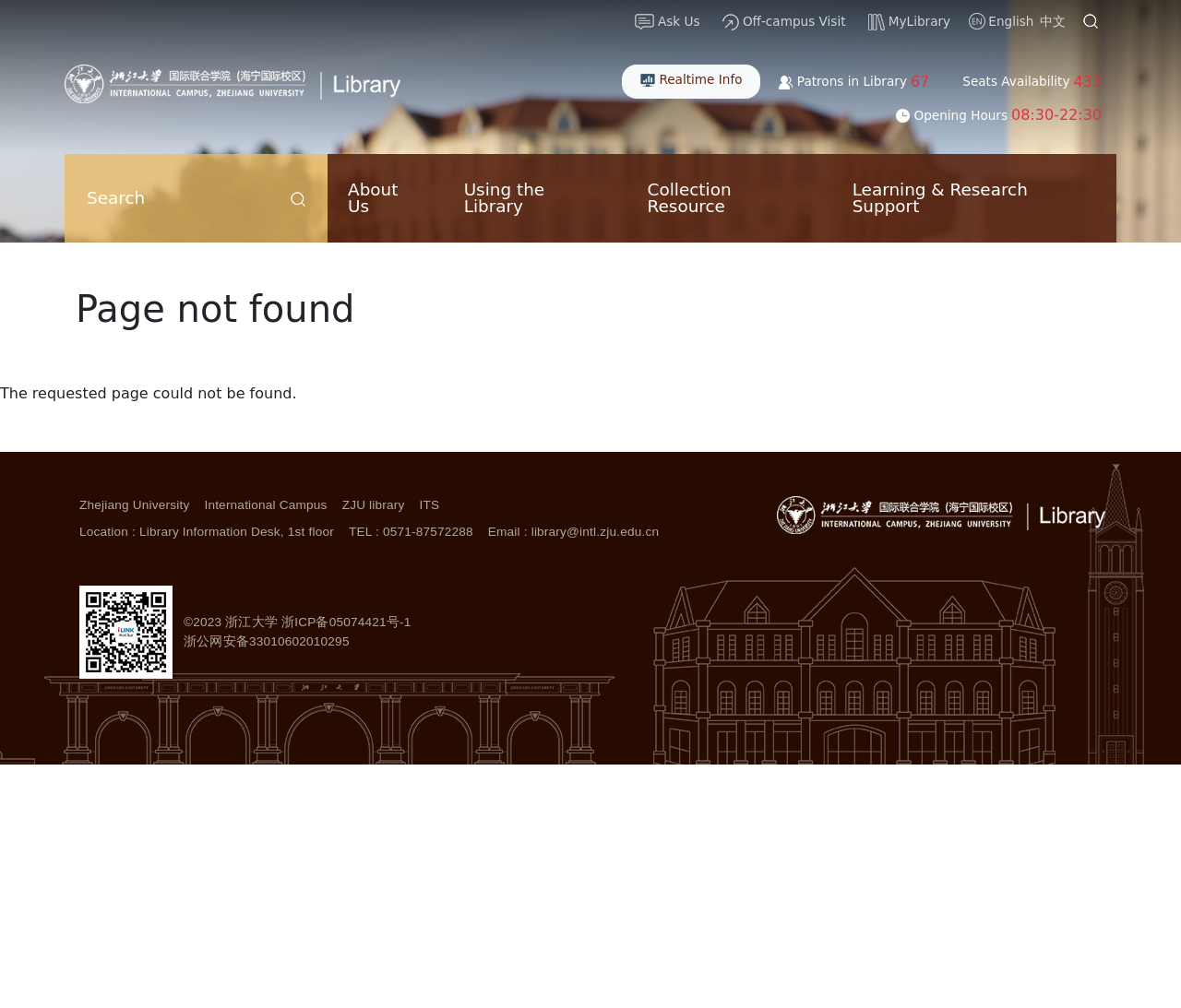Given the element description: "Learning & Research Support »", predict the bounding box coordinates of this UI element. The coordinates must be four float numbers between 0 and 1, given as [left, top, right, bottom].

[0.704, 0.153, 0.945, 0.24]